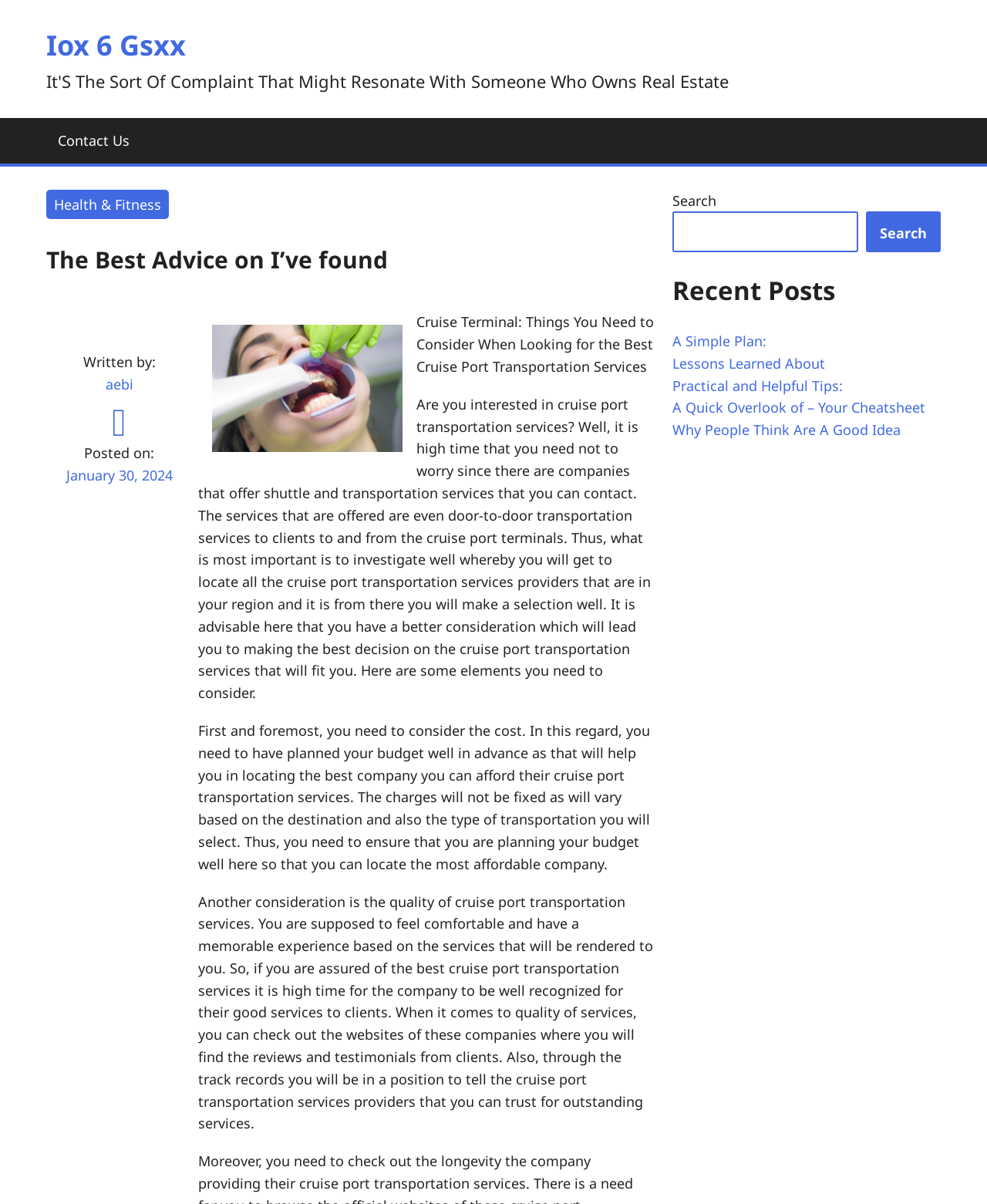Describe the webpage meticulously, covering all significant aspects.

The webpage appears to be a blog or article page with a focus on providing advice and information on various topics. At the top of the page, there is a header section with a link to "Iox 6 Gsxx" and a "Contact Us" link, which also contains a dropdown menu with a "Health & Fitness" link. Below this, there is a main heading that reads "The Best Advice on I’ve found".

To the left of the main heading, there is a section with a link to the author's name, "aebi", and a posting date, "January 30, 2024". There is also a small icon and a "Written by:" label. Below this, there is an image, and then a title that reads "Cruise Terminal: Things You Need to Consider When Looking for the Best Cruise Port Transportation Services".

The main content of the page is a lengthy article that discusses the importance of considering various factors when looking for cruise port transportation services. The article is divided into paragraphs, with headings and subheadings that break up the text. The content discusses the need to consider cost, quality of services, and other factors when selecting a transportation service.

To the right of the main content, there is a sidebar with a search bar and a "Recent Posts" heading. Below this, there are several links to other articles or posts, including "A Simple Plan:", "Lessons Learned About", and "Practical and Helpful Tips:". These links appear to be related to the main topic of the page, but provide additional information or advice on specific aspects of cruise port transportation services.